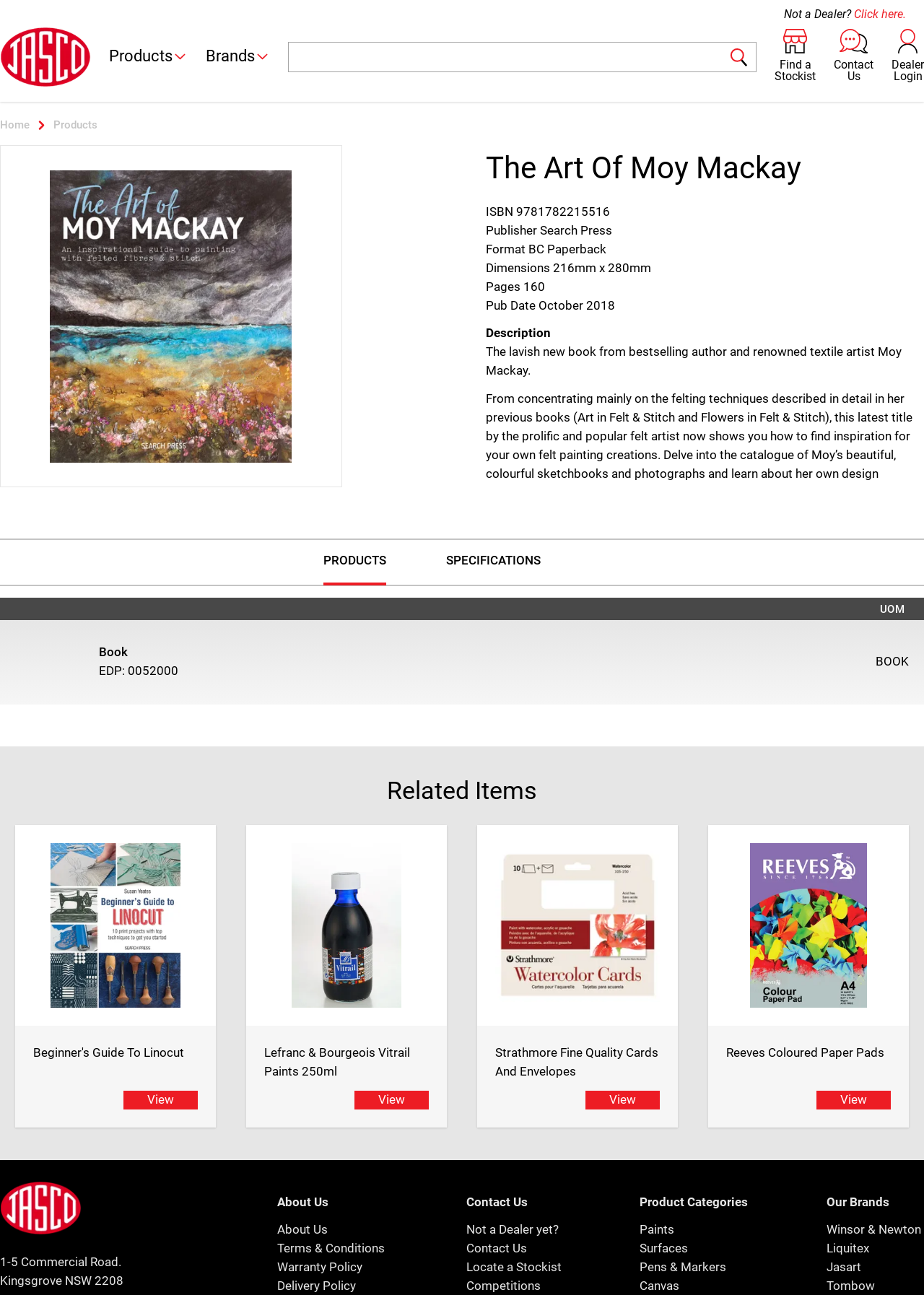Find the bounding box coordinates of the element you need to click on to perform this action: 'Go to About Us page'. The coordinates should be represented by four float values between 0 and 1, in the format [left, top, right, bottom].

[0.3, 0.944, 0.355, 0.955]